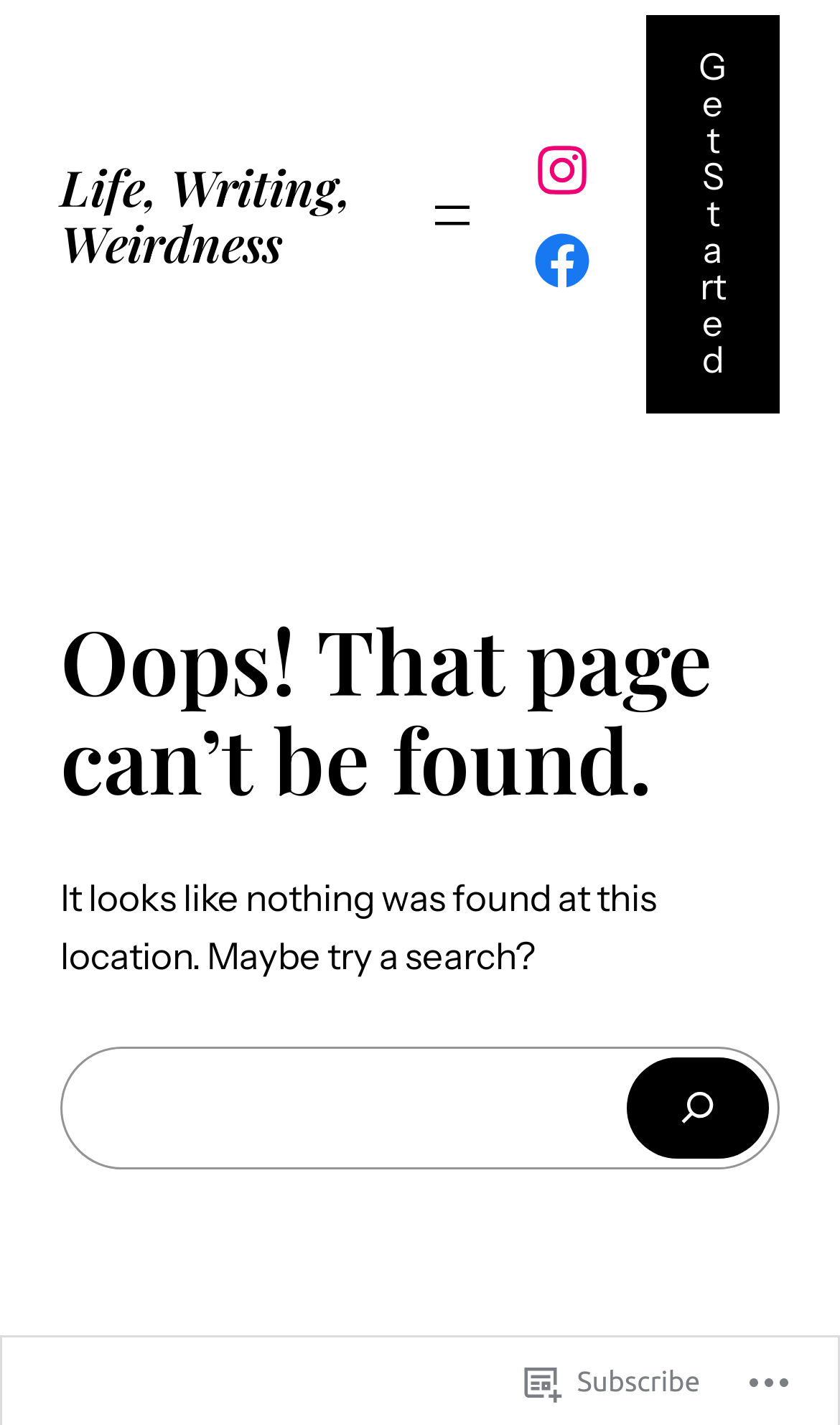Provide a one-word or short-phrase response to the question:
What is the text above the search box?

Oops! That page can’t be found.